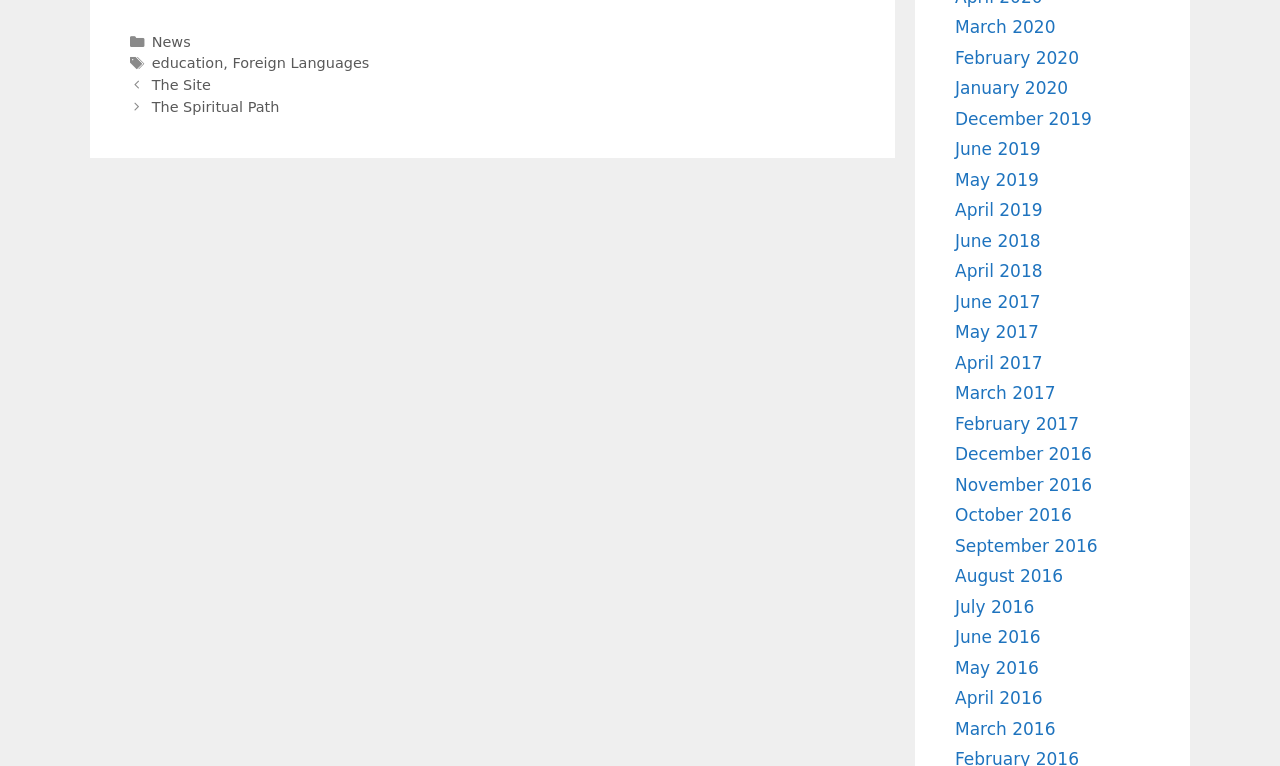Show the bounding box coordinates for the element that needs to be clicked to execute the following instruction: "Check posts from June 2019". Provide the coordinates in the form of four float numbers between 0 and 1, i.e., [left, top, right, bottom].

[0.746, 0.181, 0.813, 0.208]